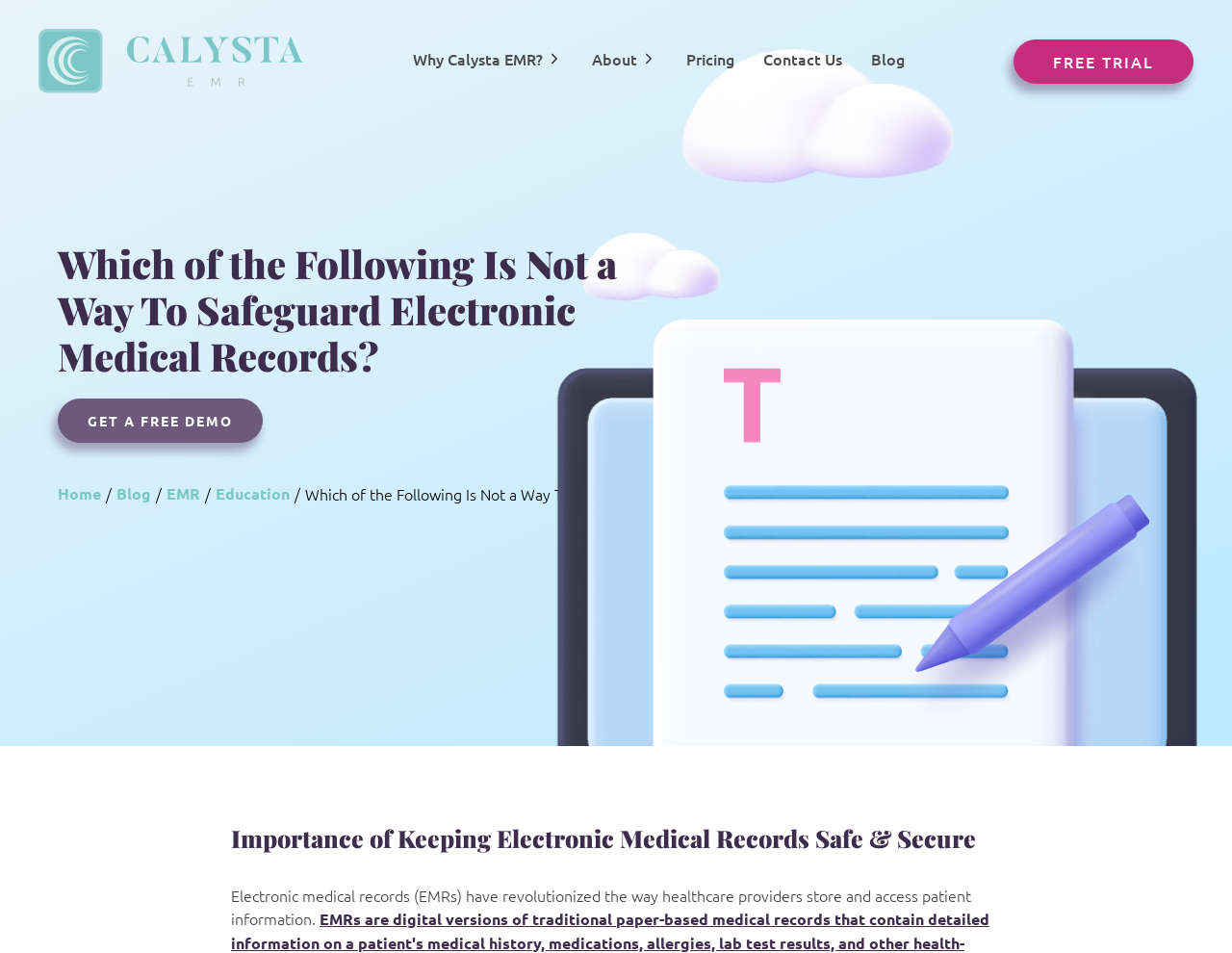Please determine the bounding box coordinates for the element that should be clicked to follow these instructions: "Get a free demo".

[0.047, 0.418, 0.213, 0.465]